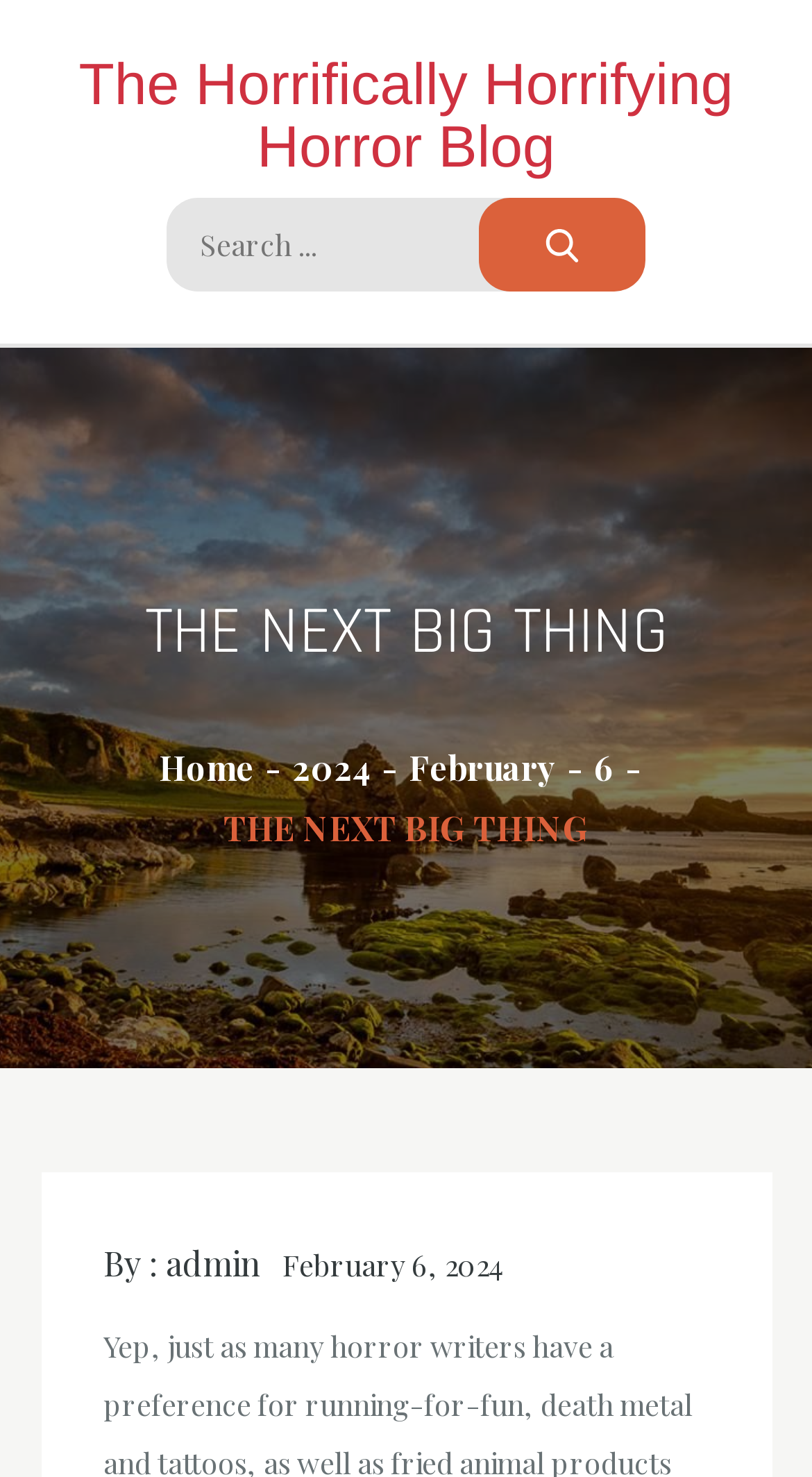Please find the bounding box coordinates of the section that needs to be clicked to achieve this instruction: "Go to the homepage".

[0.196, 0.504, 0.314, 0.534]